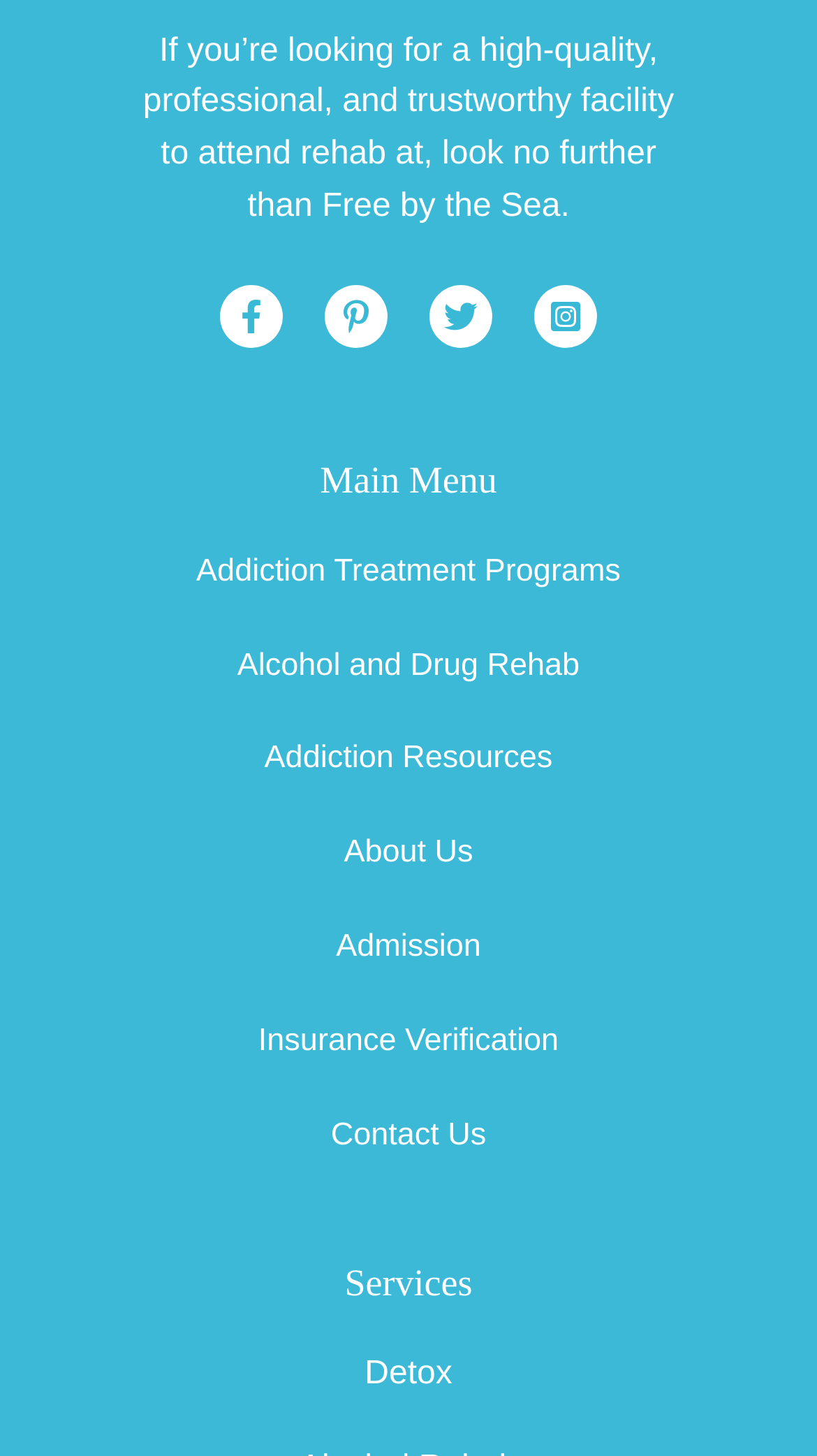Please determine the bounding box coordinates of the clickable area required to carry out the following instruction: "Read about the facility". The coordinates must be four float numbers between 0 and 1, represented as [left, top, right, bottom].

[0.175, 0.022, 0.825, 0.154]